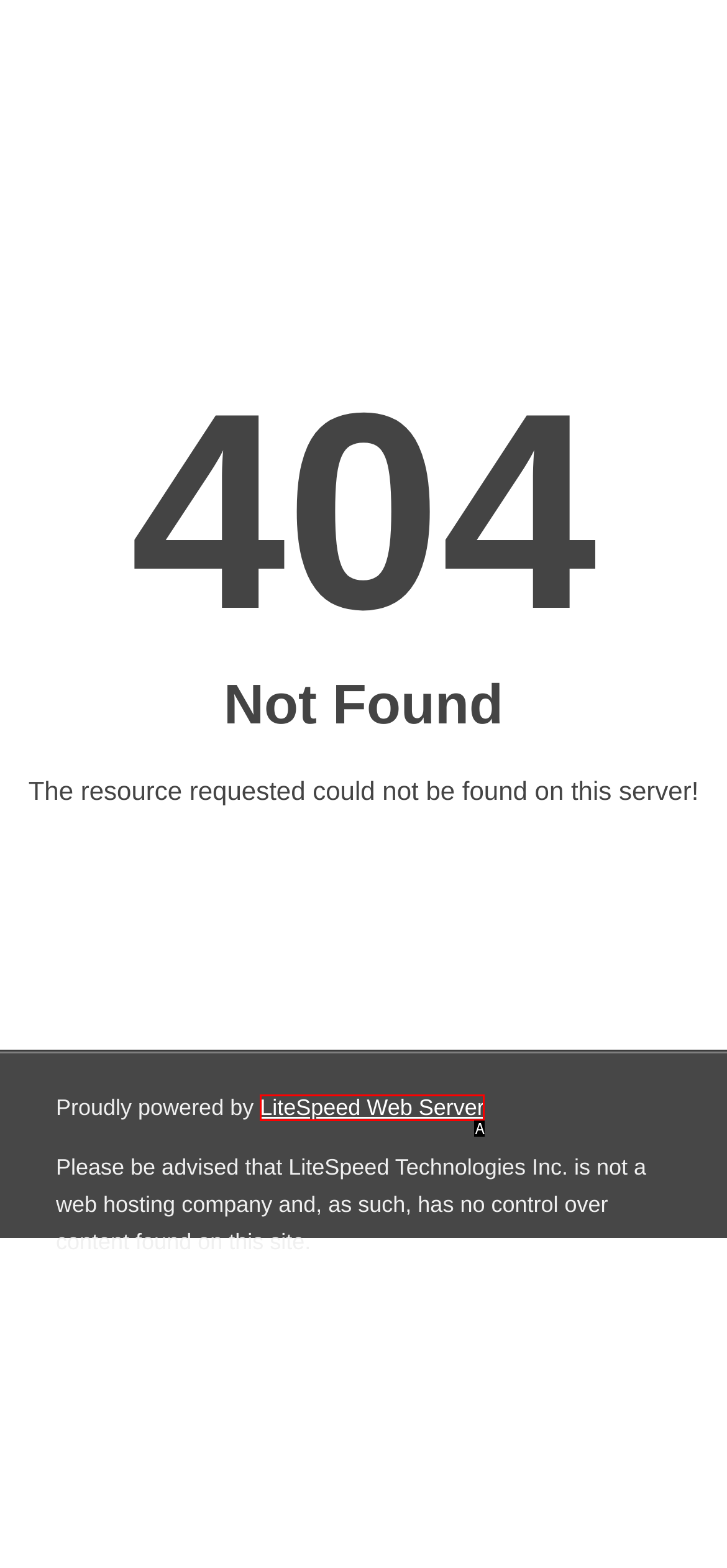Determine which HTML element matches the given description: LiteSpeed Web Server. Provide the corresponding option's letter directly.

A